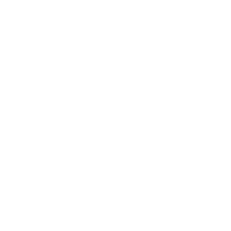Interpret the image and provide an in-depth description.

The image showcases a "Honeywell Single Phase 200 Amp/240 Volt Sync Transfer Switch, Service-Rated." This essential electrical device is designed to provide reliable power transfer between utility and generator sources, ensuring uninterrupted power supply. The transfer switch is suited for residential and light commercial applications, making it a critical component for backup power systems. Accompanying the image is detailed product information, including the manufacturer's part number (MPN: RXSM200A3) and its retail price of $933.95, highlighting significant savings of $239.00. This product is part of a related products section, suggesting its relevance and compatibility with other Honeywell offerings in the same category.